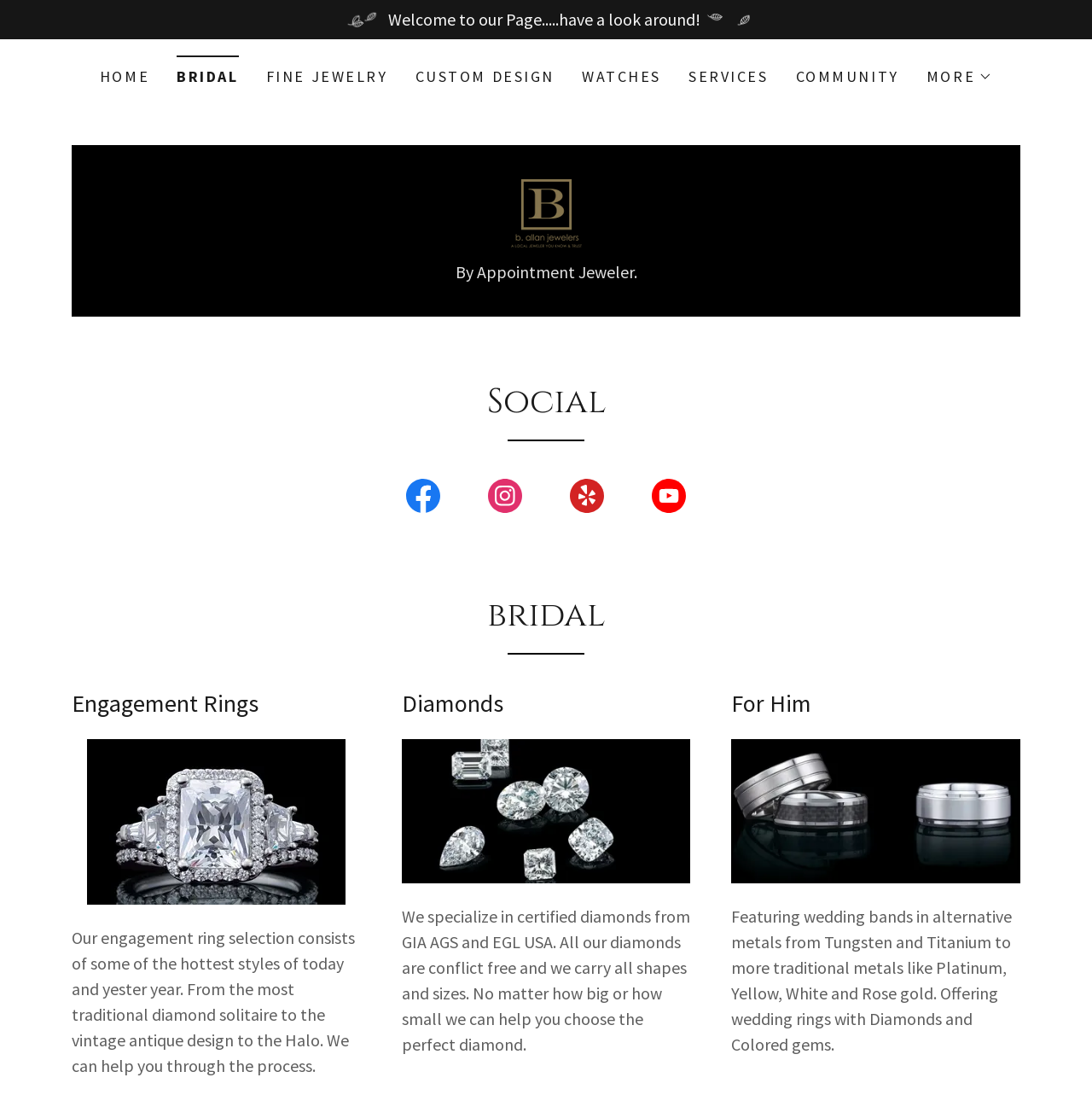Pinpoint the bounding box coordinates of the area that should be clicked to complete the following instruction: "Click the Fifth Estate logo". The coordinates must be given as four float numbers between 0 and 1, i.e., [left, top, right, bottom].

None